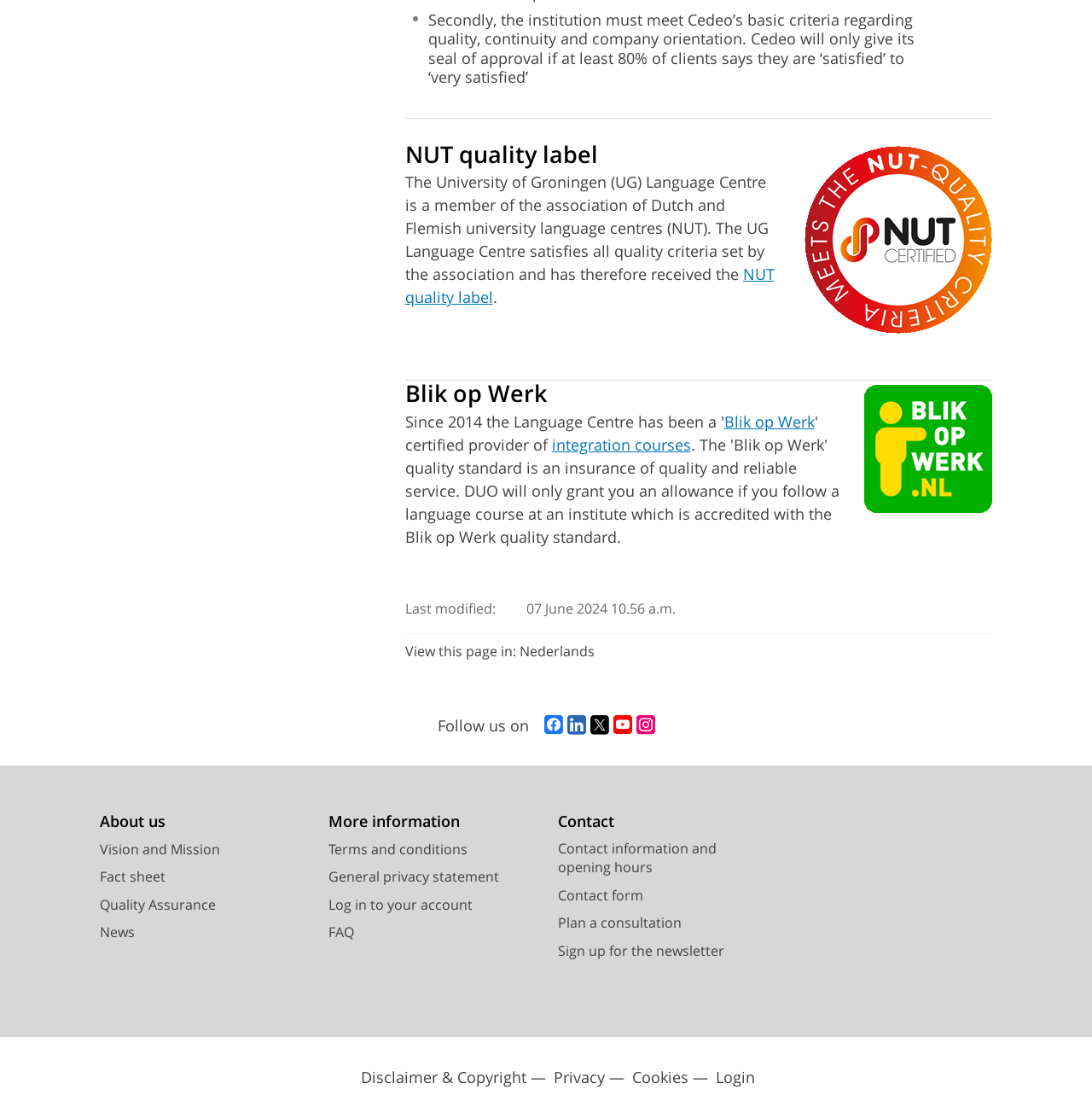Provide a one-word or brief phrase answer to the question:
What is the name of the institution that meets Cedeo's basic criteria?

University of Groningen